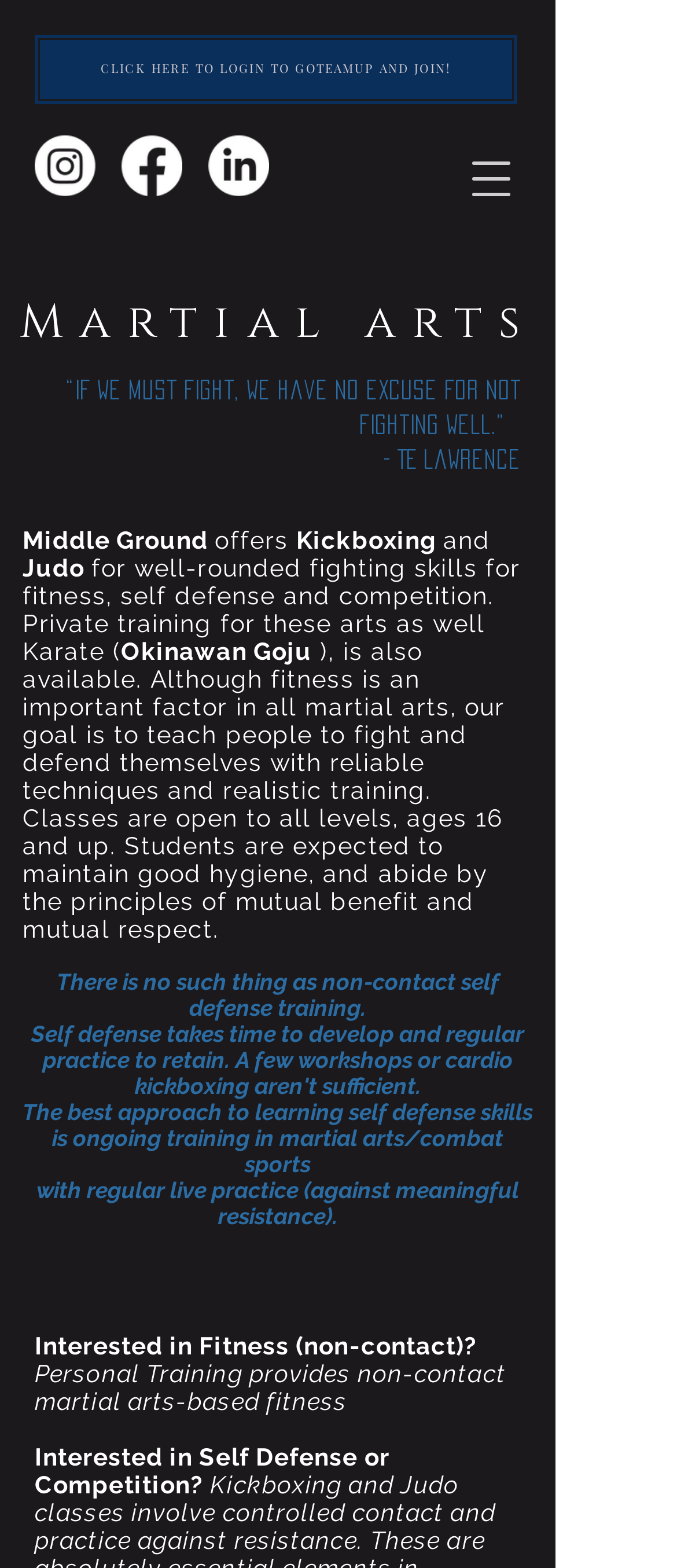What is the age requirement for classes?
Look at the image and respond with a one-word or short phrase answer.

16 and up